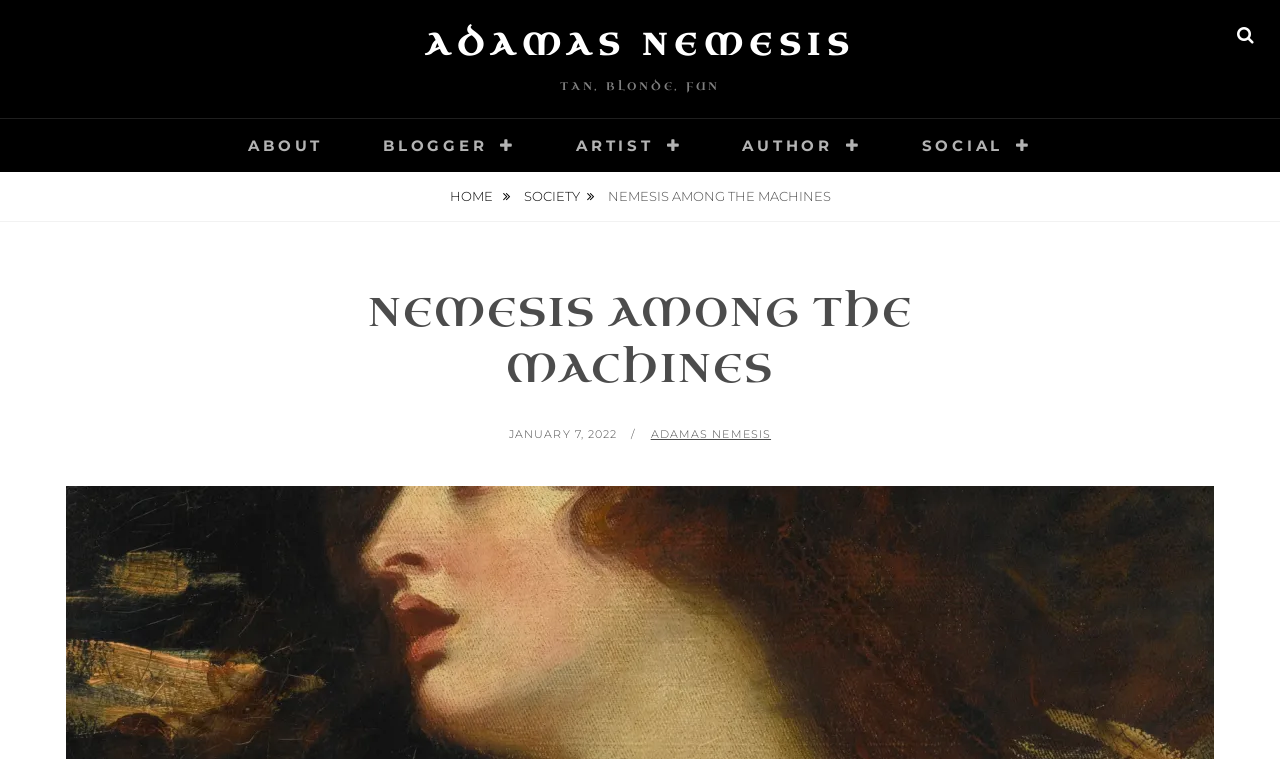Kindly determine the bounding box coordinates of the area that needs to be clicked to fulfill this instruction: "search for something".

[0.946, 0.0, 1.0, 0.092]